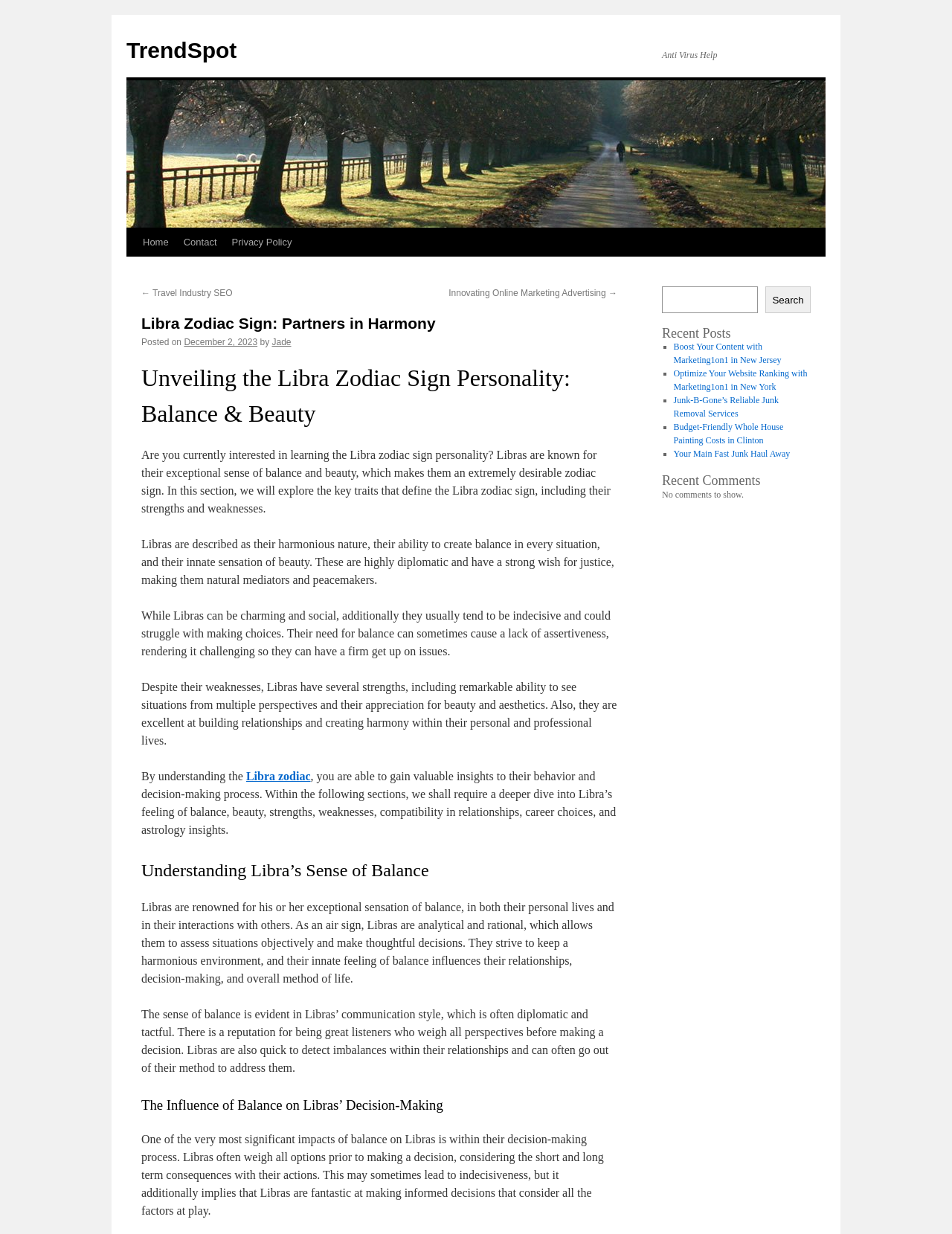What is the sense of balance in Libras?
Please analyze the image and answer the question with as much detail as possible.

According to the webpage, Libras are known for their exceptional sense of balance, which is evident in their harmonious nature, ability to create balance in every situation, and their innate sense of beauty, making them natural mediators and peacemakers.